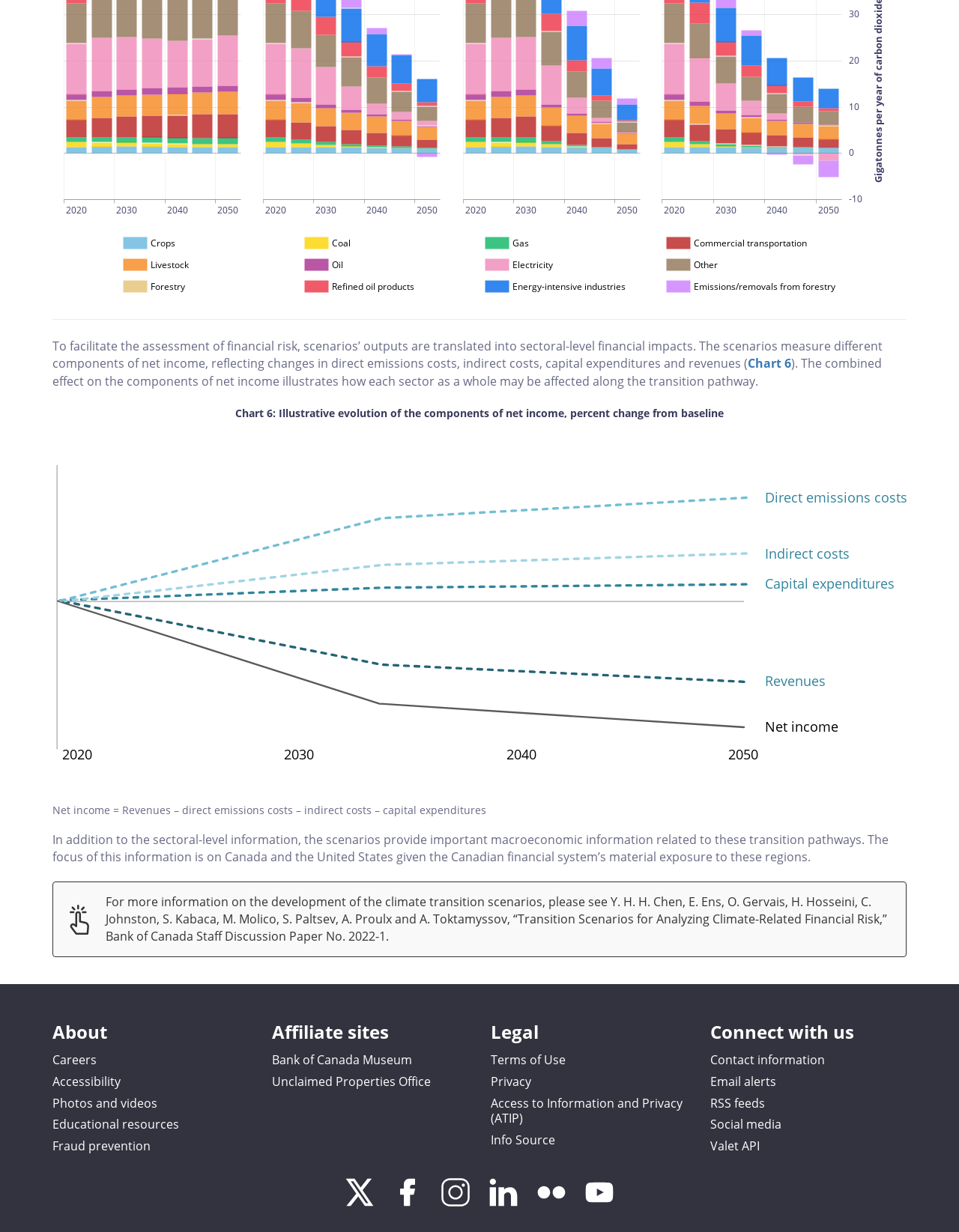Please determine the bounding box coordinates, formatted as (top-left x, top-left y, bottom-right x, bottom-right y), with all values as floating point numbers between 0 and 1. Identify the bounding box of the region described as: Careers

[0.055, 0.853, 0.101, 0.867]